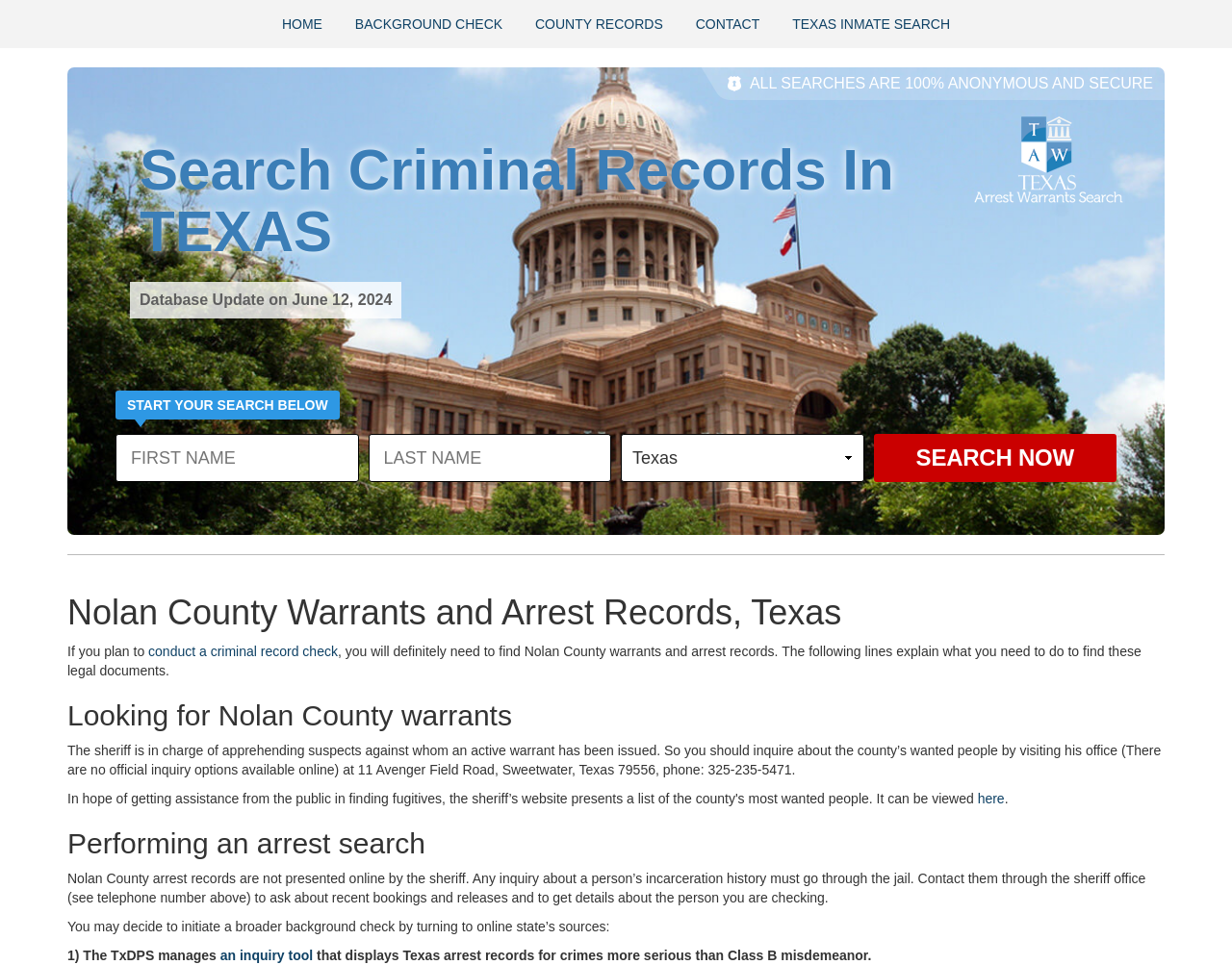Identify the bounding box for the described UI element: "Background Check".

[0.276, 0.0, 0.42, 0.05]